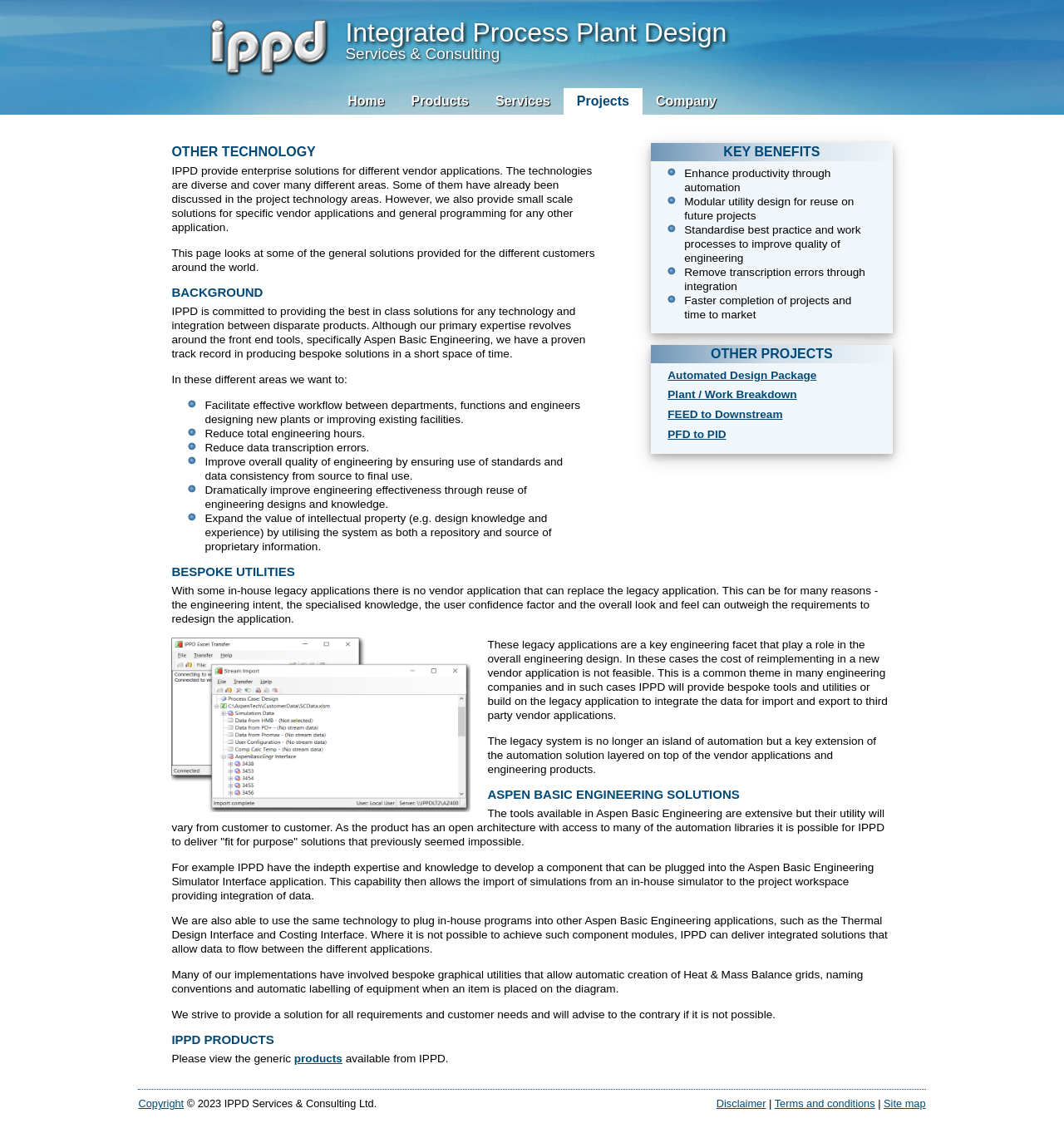Find the bounding box coordinates of the element I should click to carry out the following instruction: "Check Copyright information".

[0.13, 0.977, 0.173, 0.988]